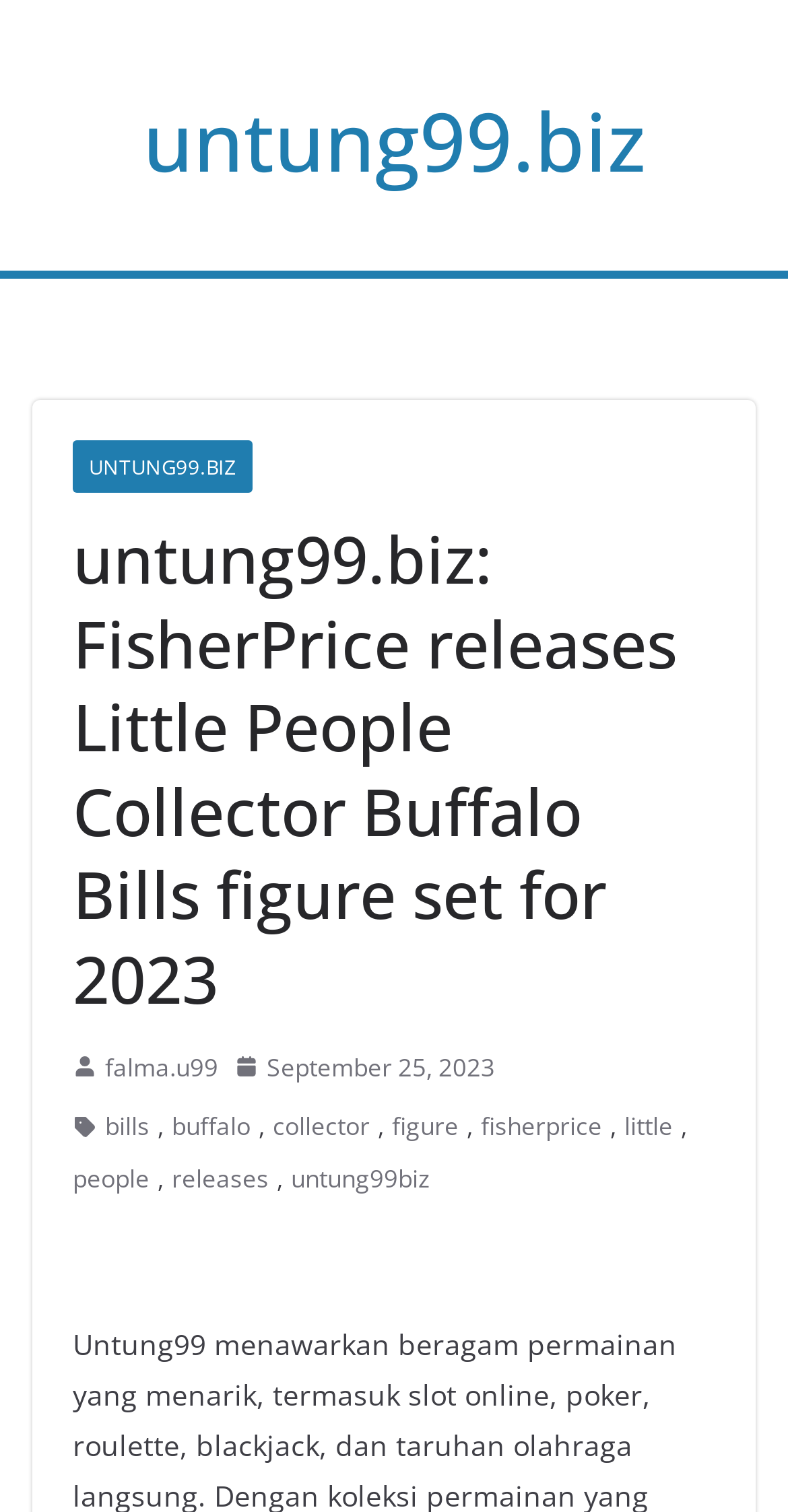What is the type of figure set being released?
Craft a detailed and extensive response to the question.

The webpage mentions 'Little People Collector Buffalo Bills figure set', which indicates that the figure set being released is a Little People Collector type.